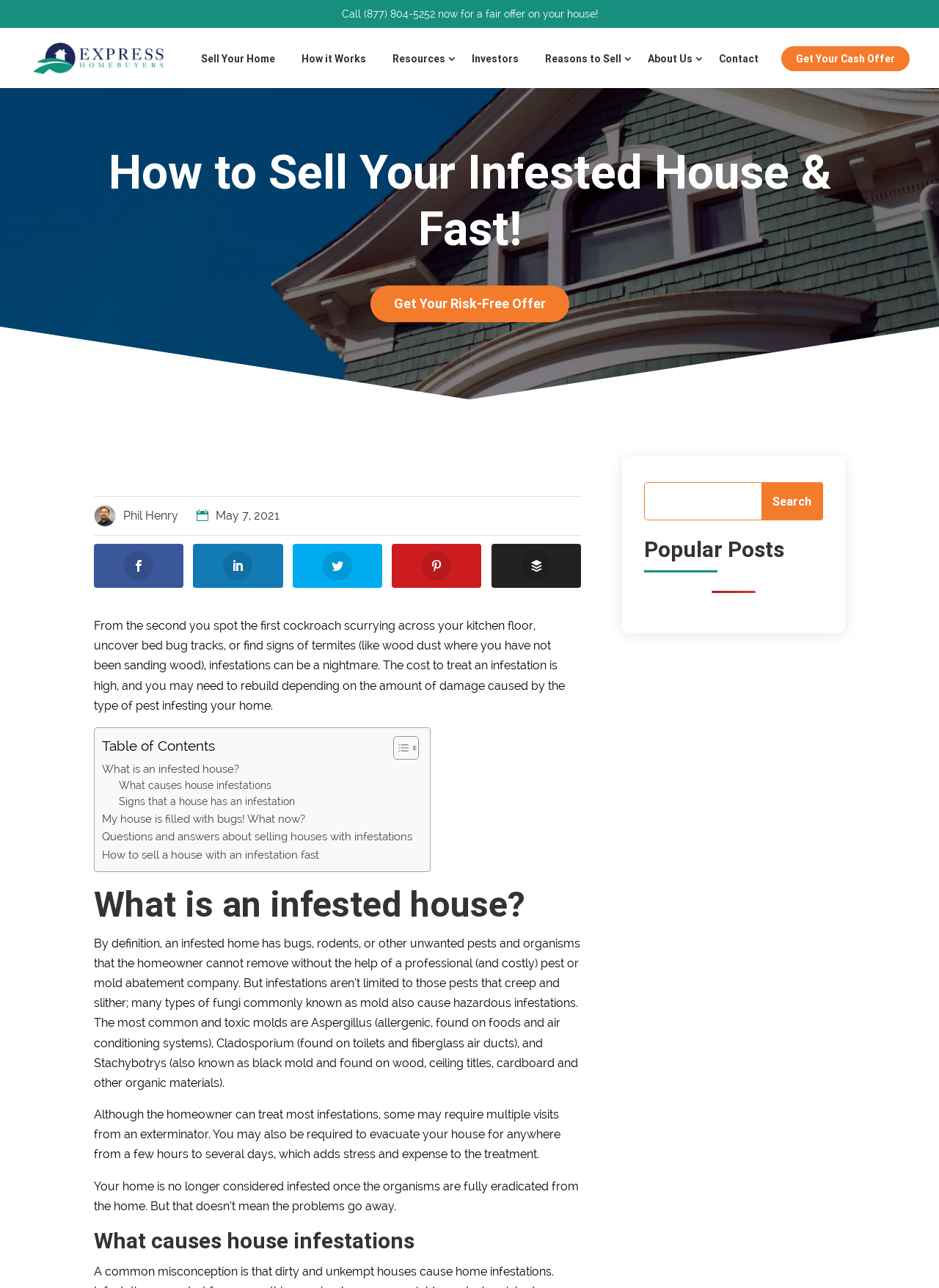Please specify the bounding box coordinates for the clickable region that will help you carry out the instruction: "Get Your Cash Offer".

[0.832, 0.036, 0.969, 0.055]